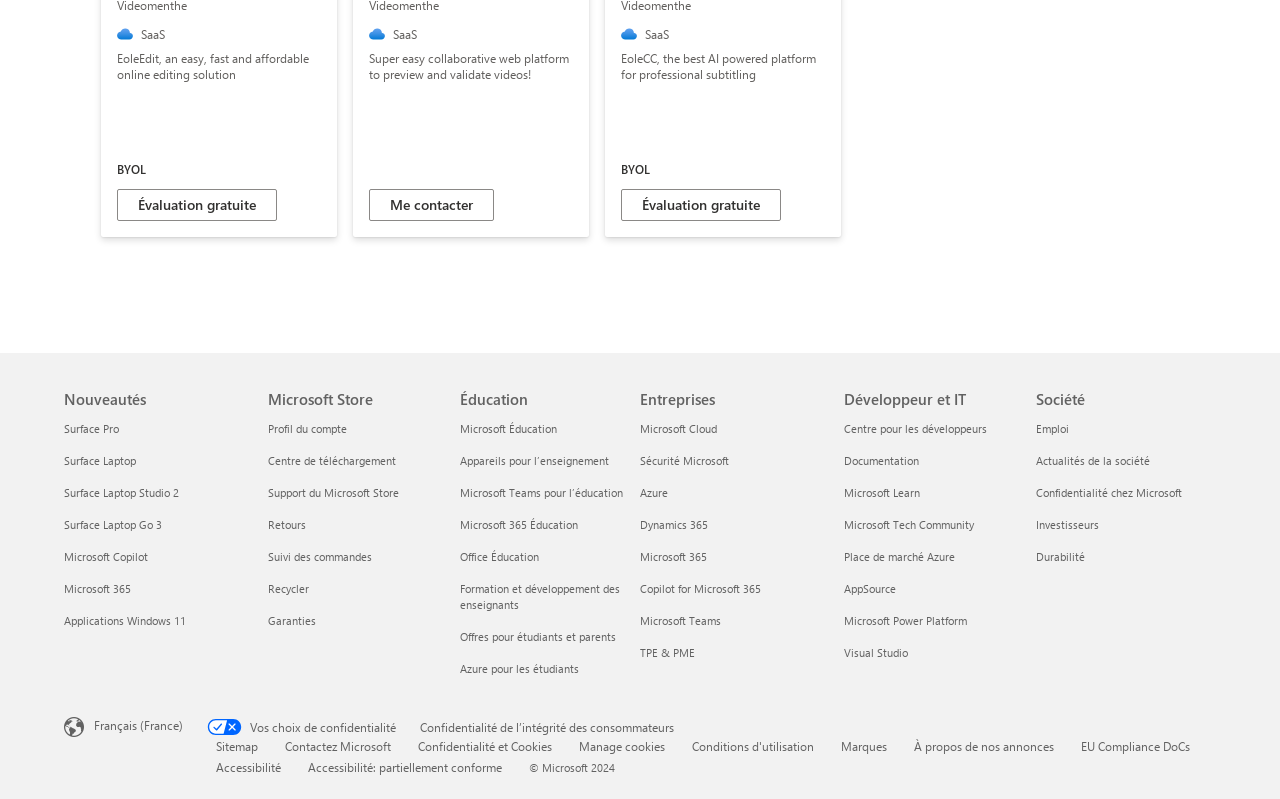From the element description Applications Windows 11, predict the bounding box coordinates of the UI element. The coordinates must be specified in the format (top-left x, top-left y, bottom-right x, bottom-right y) and should be within the 0 to 1 range.

[0.05, 0.767, 0.145, 0.786]